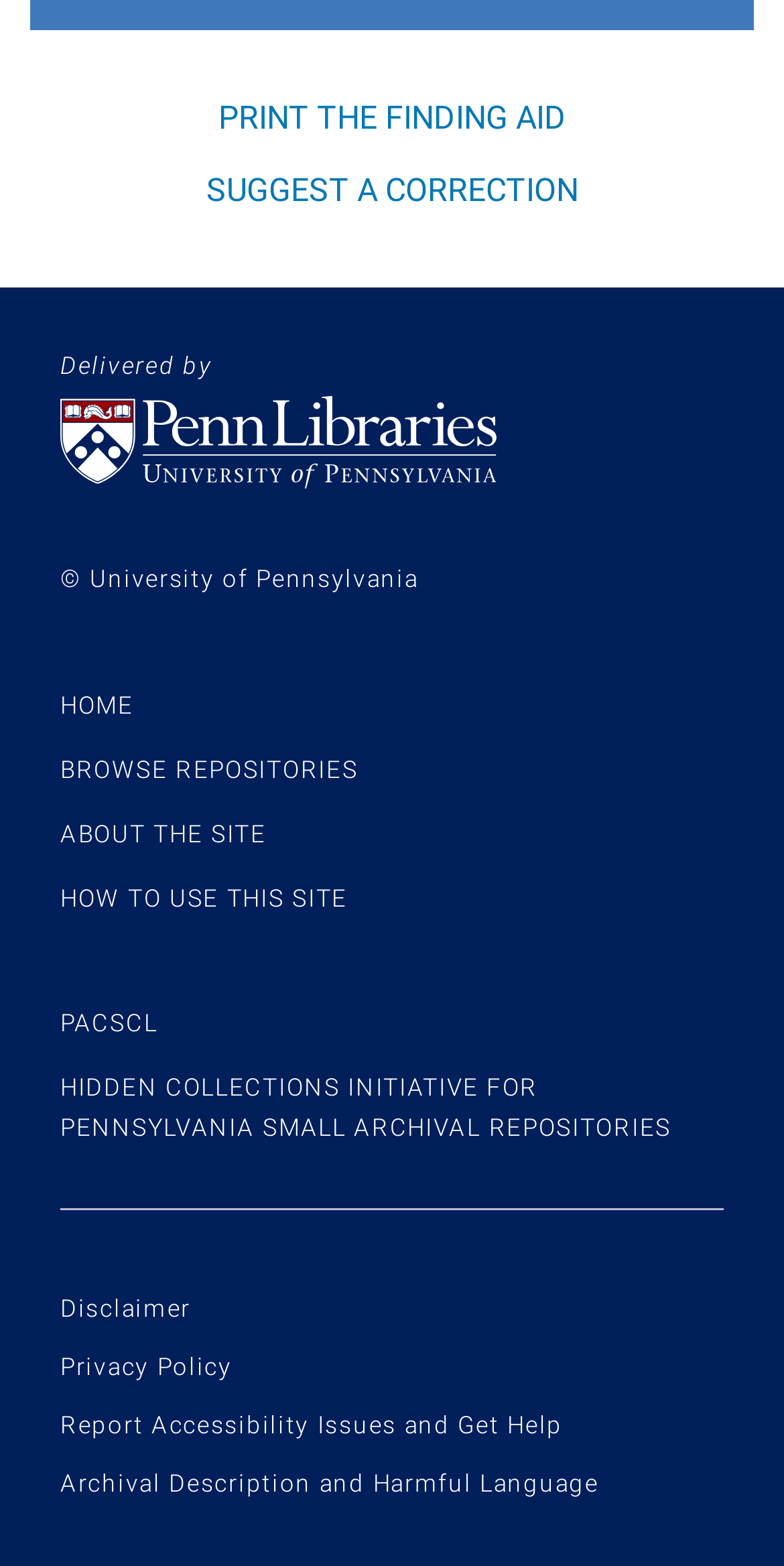Please identify the bounding box coordinates of the element I need to click to follow this instruction: "Click on New Mexico Form 8379".

None